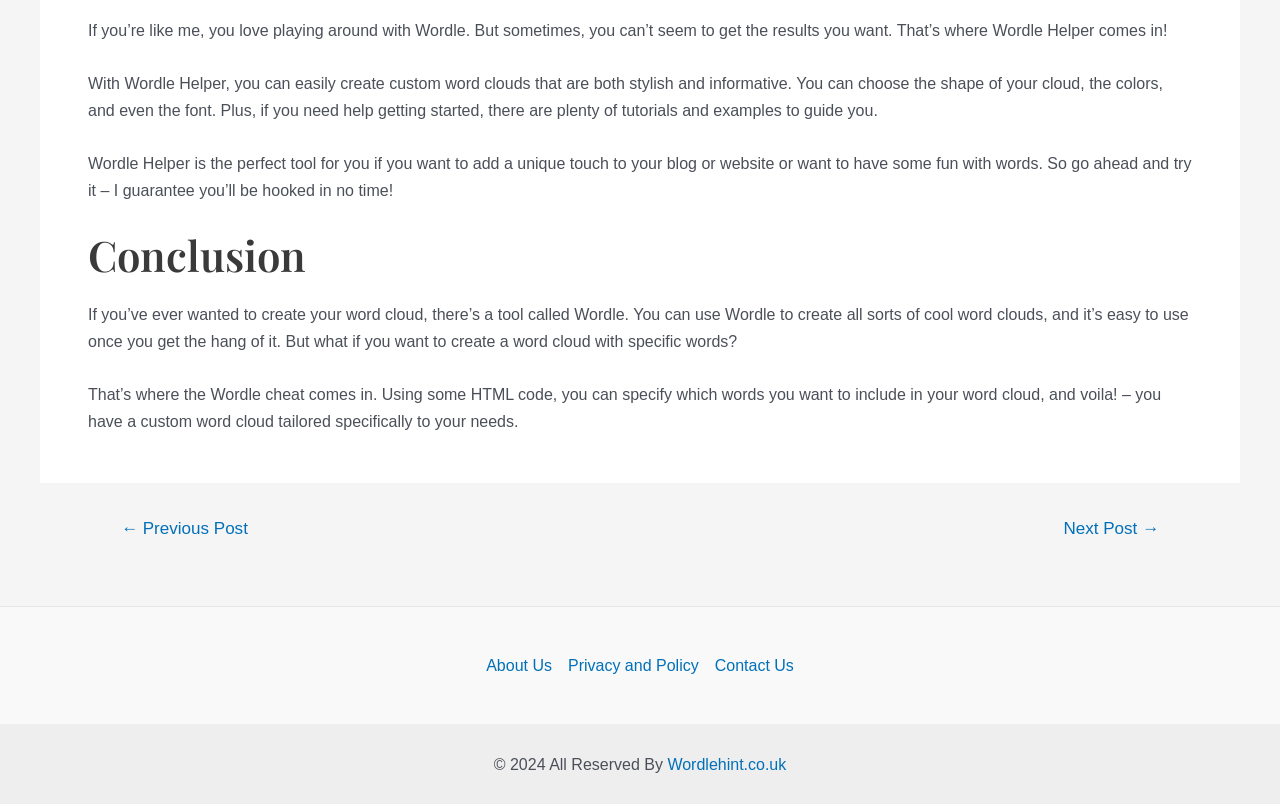What is the year of the copyright notice?
Use the information from the screenshot to give a comprehensive response to the question.

The copyright notice at the bottom of the webpage mentions '© 2024 All Reserved By', indicating that the year of the copyright notice is 2024.